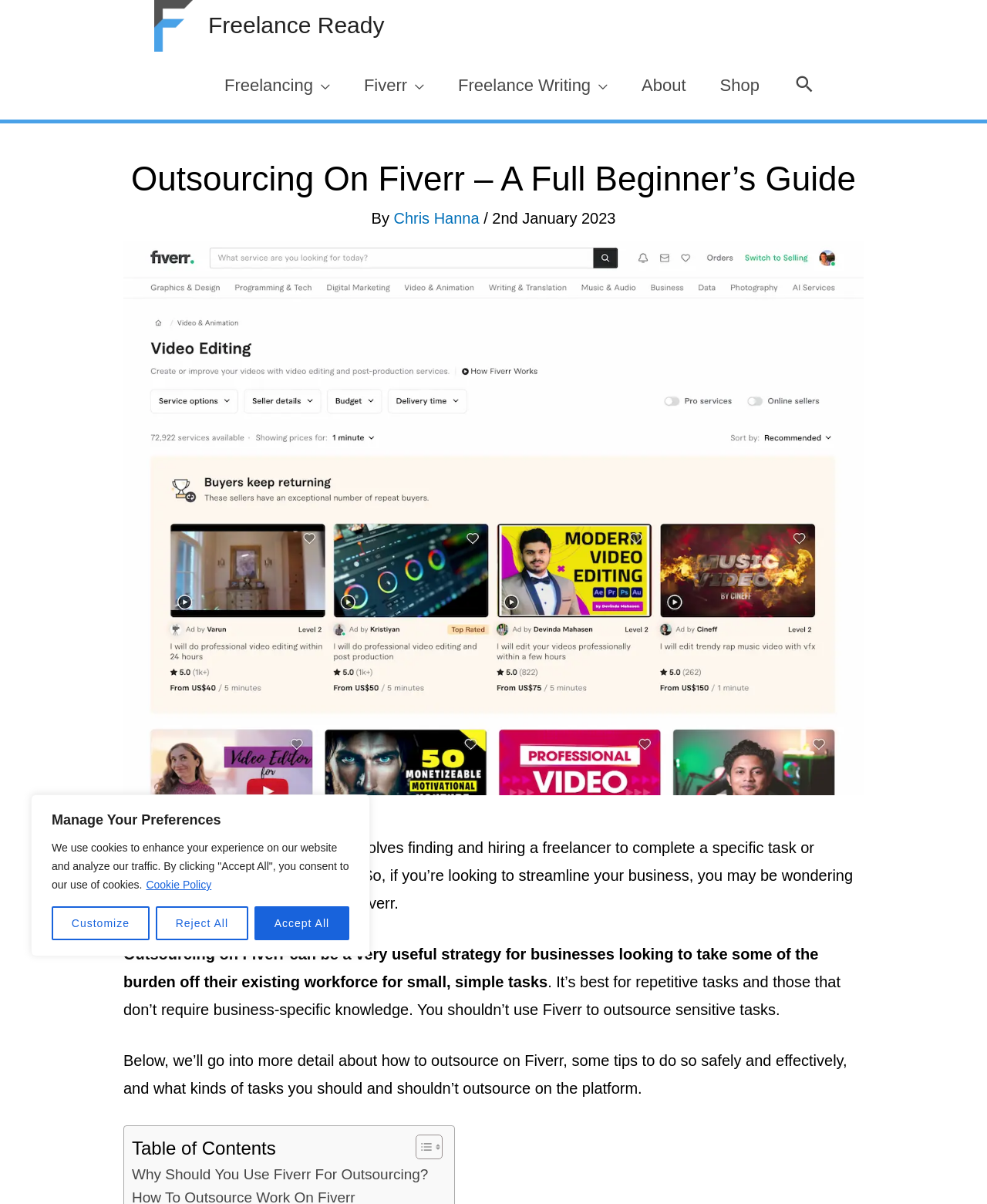Pinpoint the bounding box coordinates of the clickable area necessary to execute the following instruction: "Read the article by Chris Hanna". The coordinates should be given as four float numbers between 0 and 1, namely [left, top, right, bottom].

[0.399, 0.174, 0.49, 0.188]